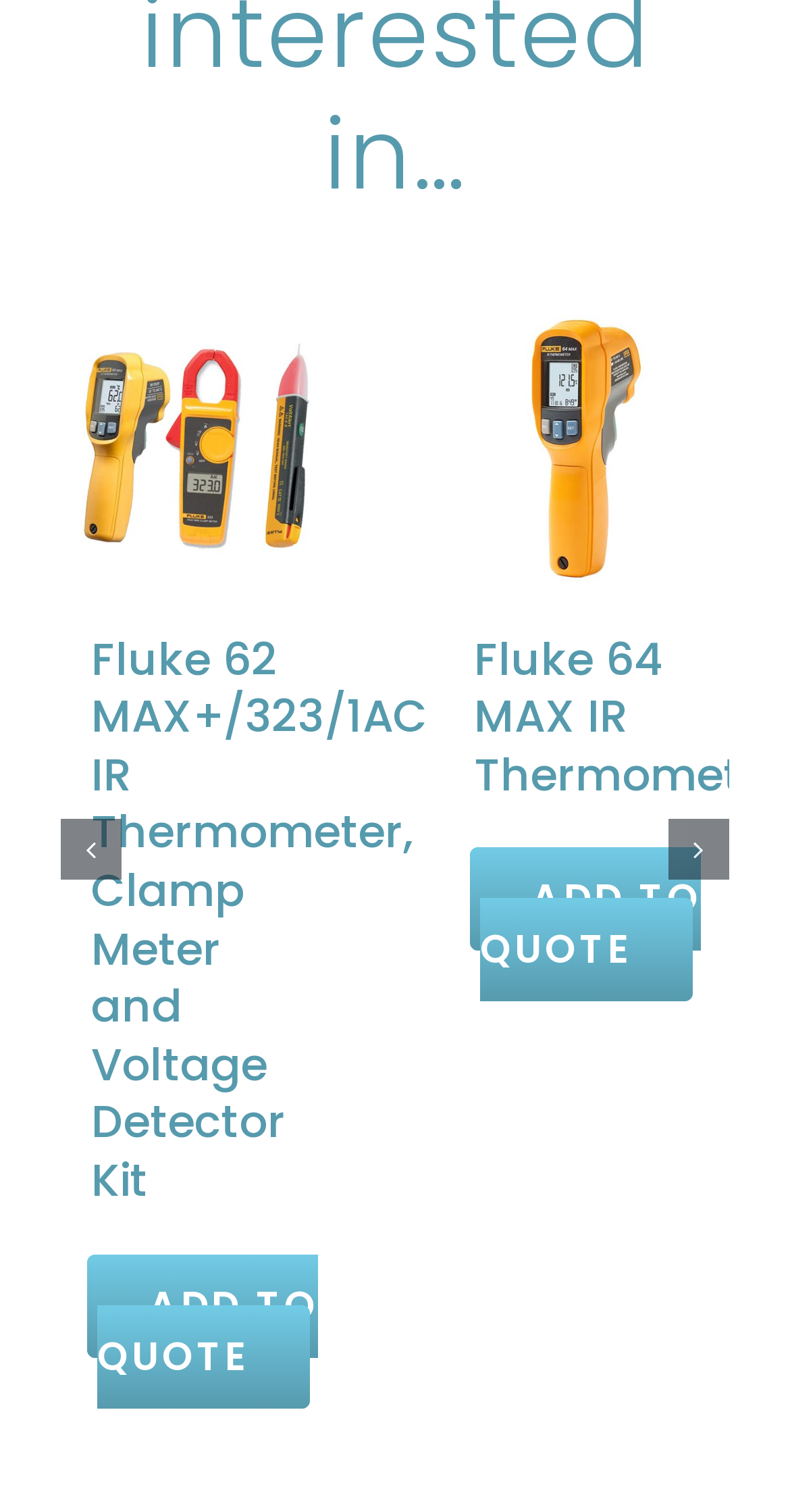Locate the bounding box coordinates of the UI element described by: "aria-label="Fluke 64 MAX IR Thermometer"". The bounding box coordinates should consist of four float numbers between 0 and 1, i.e., [left, top, right, bottom].

[0.561, 0.28, 0.923, 0.31]